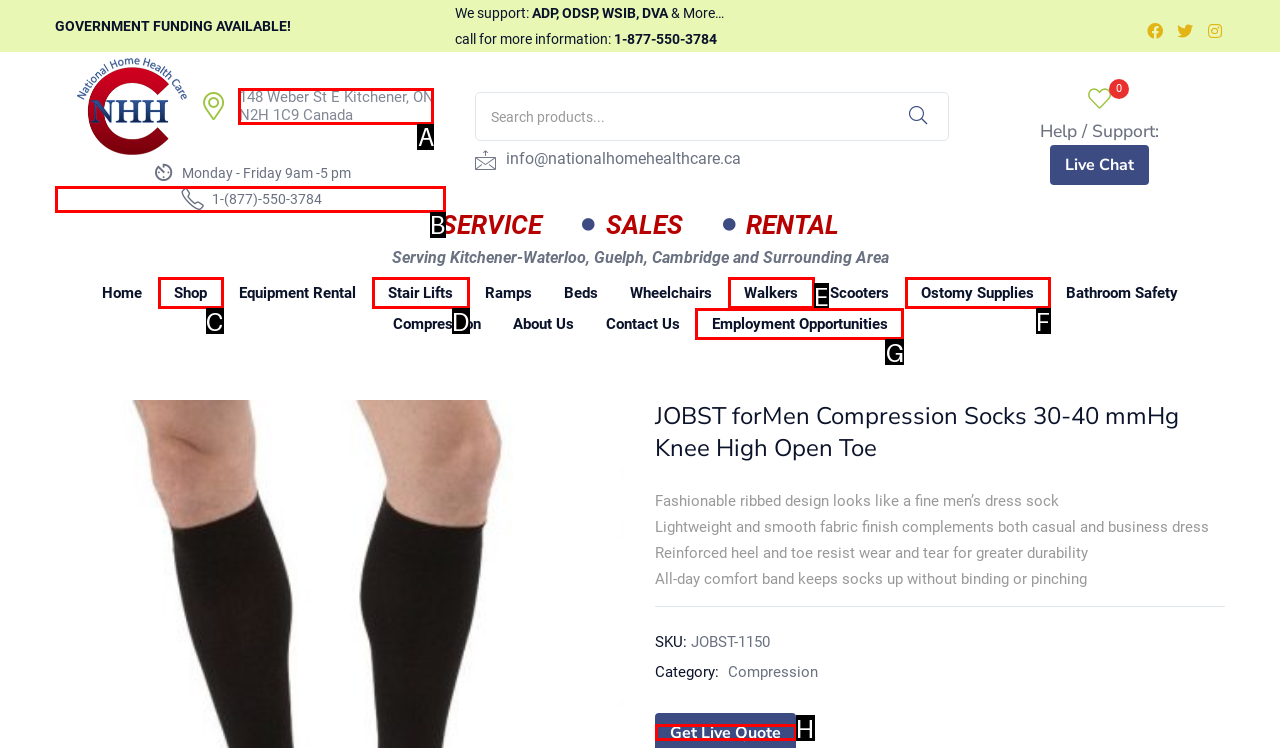Please identify the correct UI element to click for the task: Click on 'Roundwood Road' Respond with the letter of the appropriate option.

None